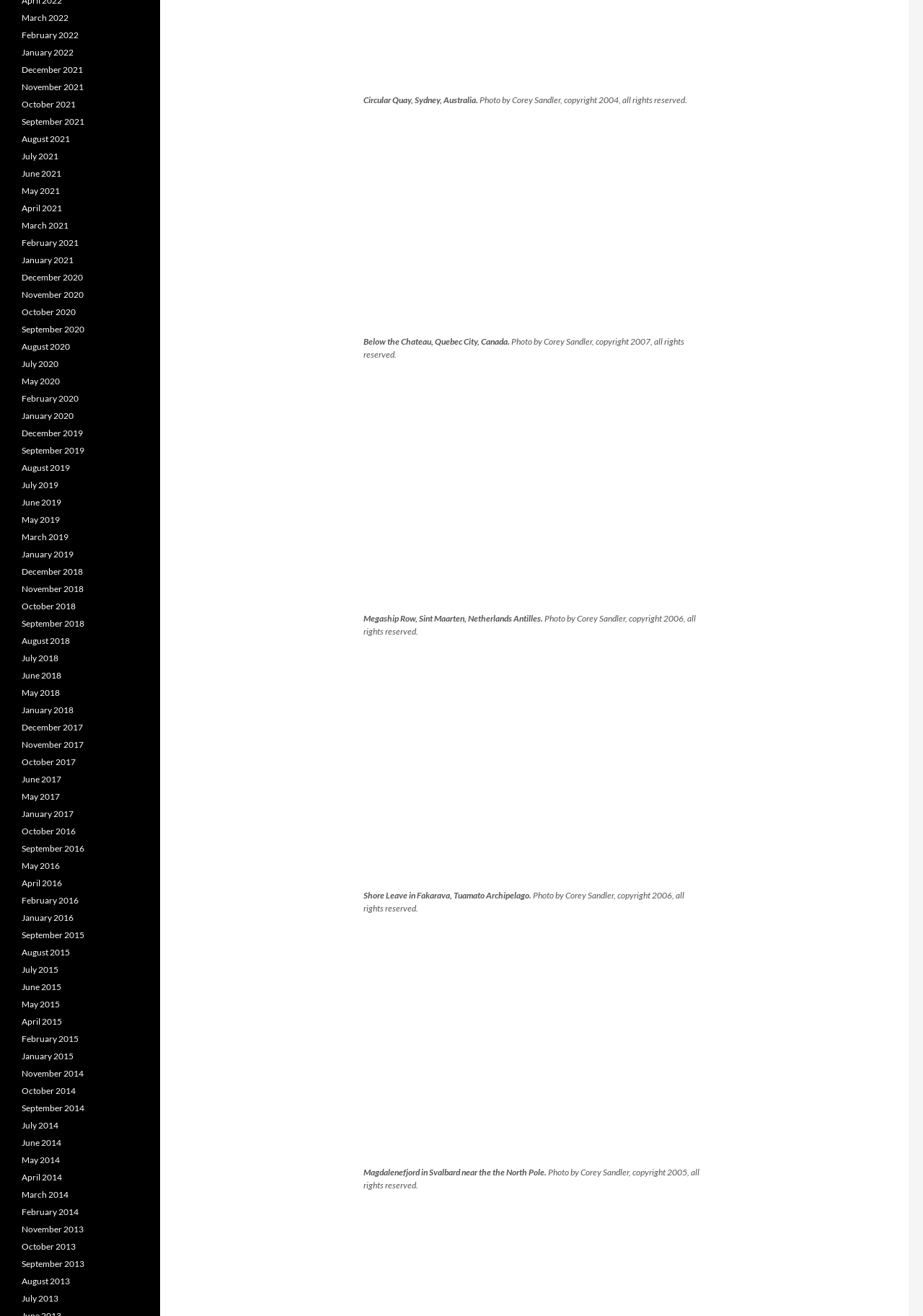What is the earliest month listed in the links section?
Refer to the image and provide a one-word or short phrase answer.

January 2015